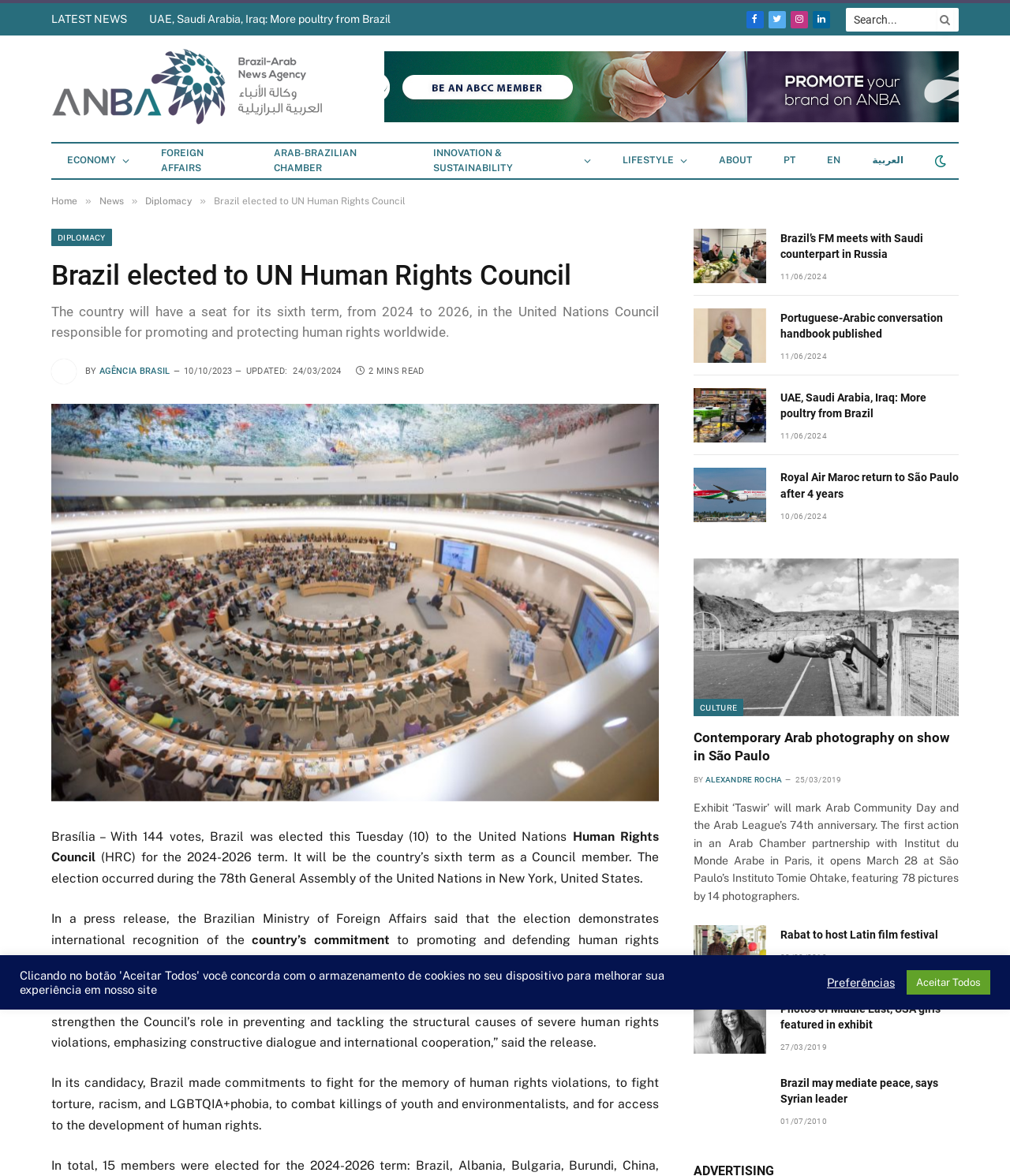Identify the bounding box for the UI element that is described as follows: "title="Portuguese-Arabic conversation handbook published"".

[0.687, 0.263, 0.759, 0.309]